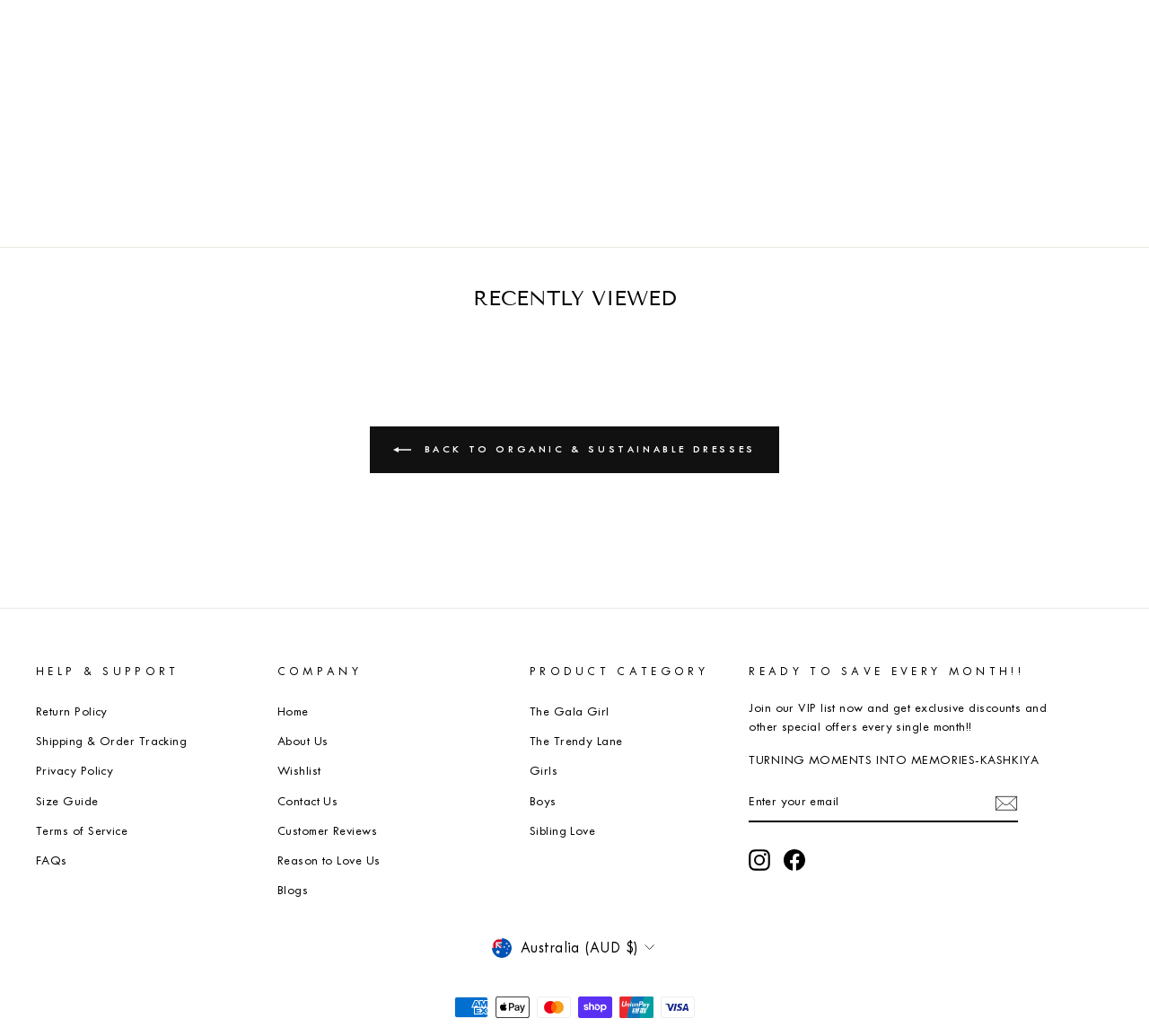Please reply with a single word or brief phrase to the question: 
What types of payment methods are accepted?

Credit cards and digital wallets